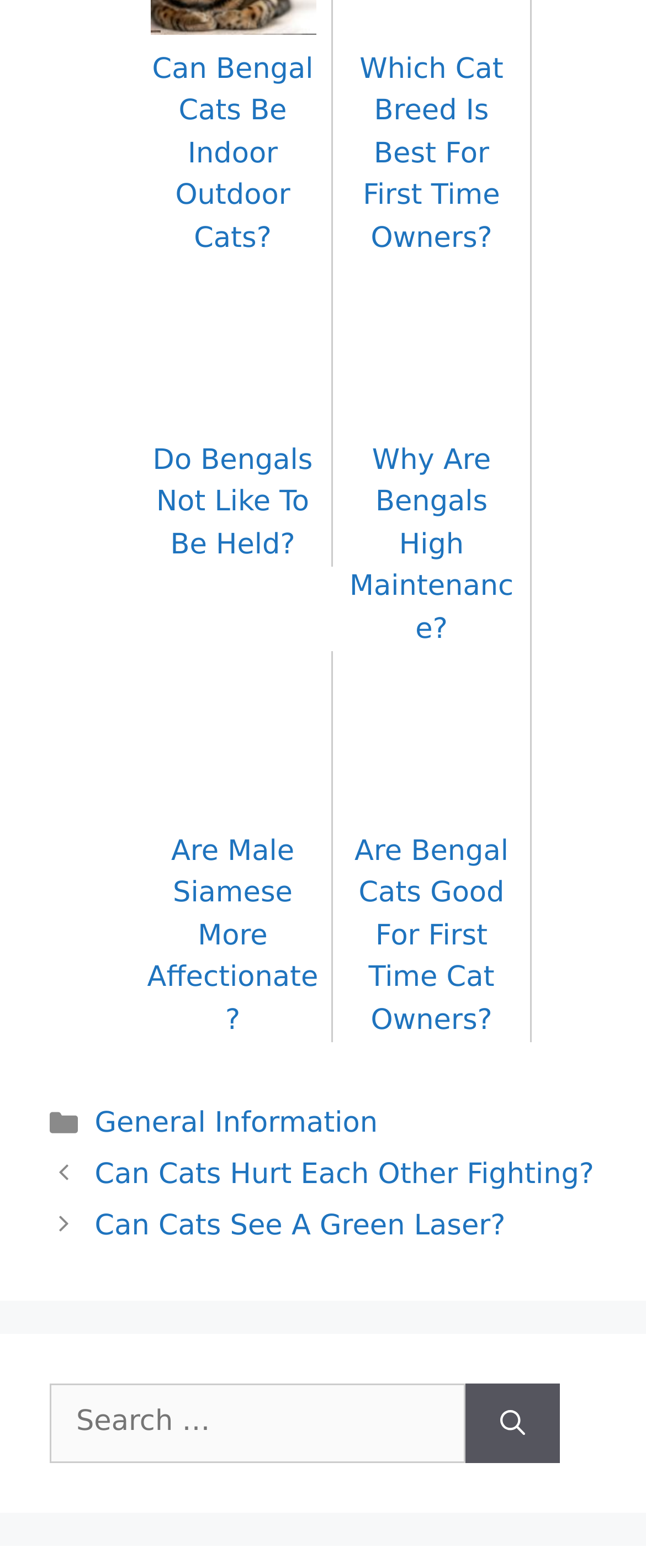What is the purpose of the search box?
Based on the screenshot, give a detailed explanation to answer the question.

The search box is present in the complementary section of the webpage, and it has a label 'Search for:' which suggests that the purpose of the search box is to allow users to search for content on the webpage.